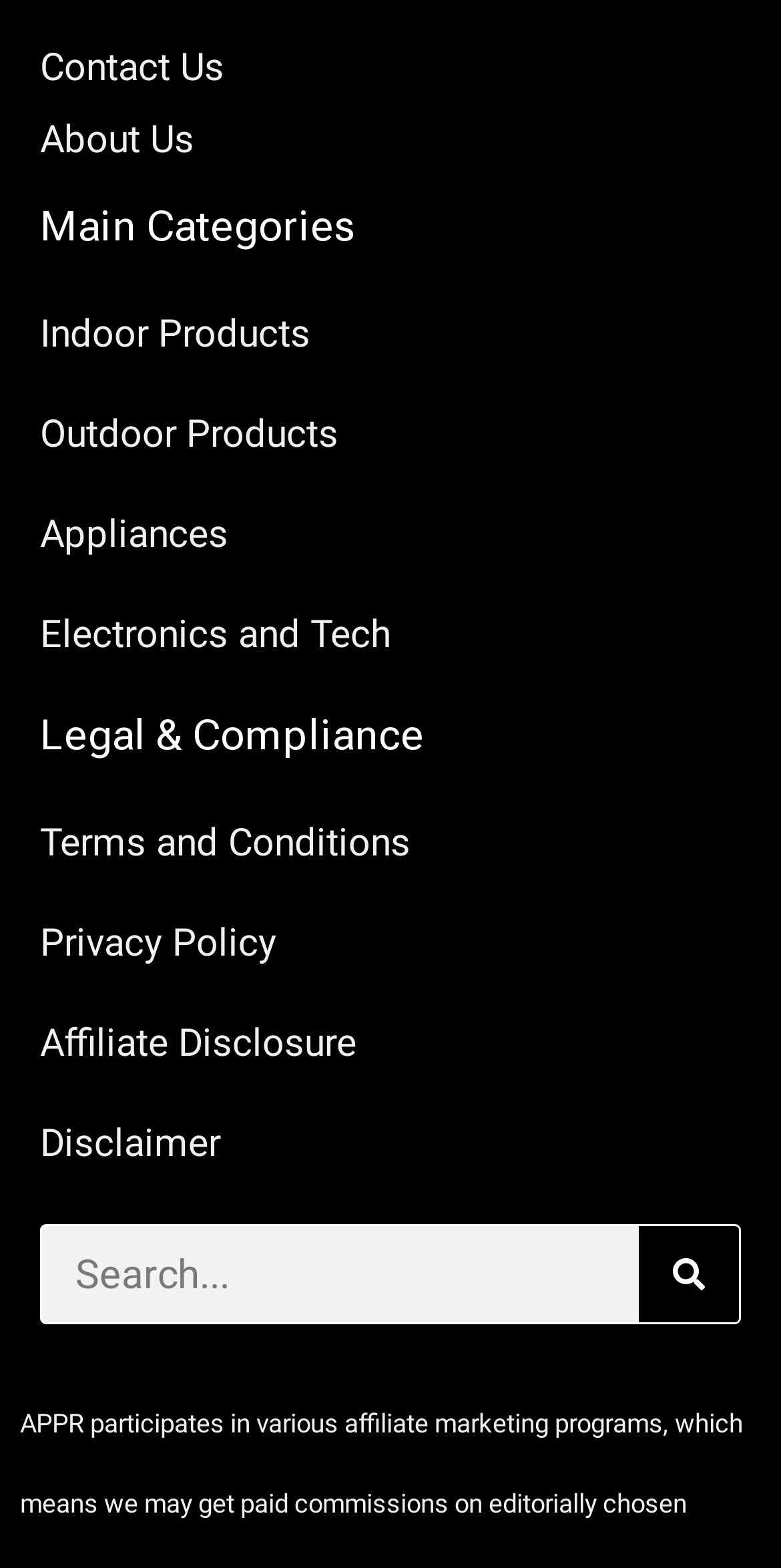Identify the bounding box coordinates of the element that should be clicked to fulfill this task: "Read Terms and Conditions". The coordinates should be provided as four float numbers between 0 and 1, i.e., [left, top, right, bottom].

[0.051, 0.512, 0.949, 0.563]